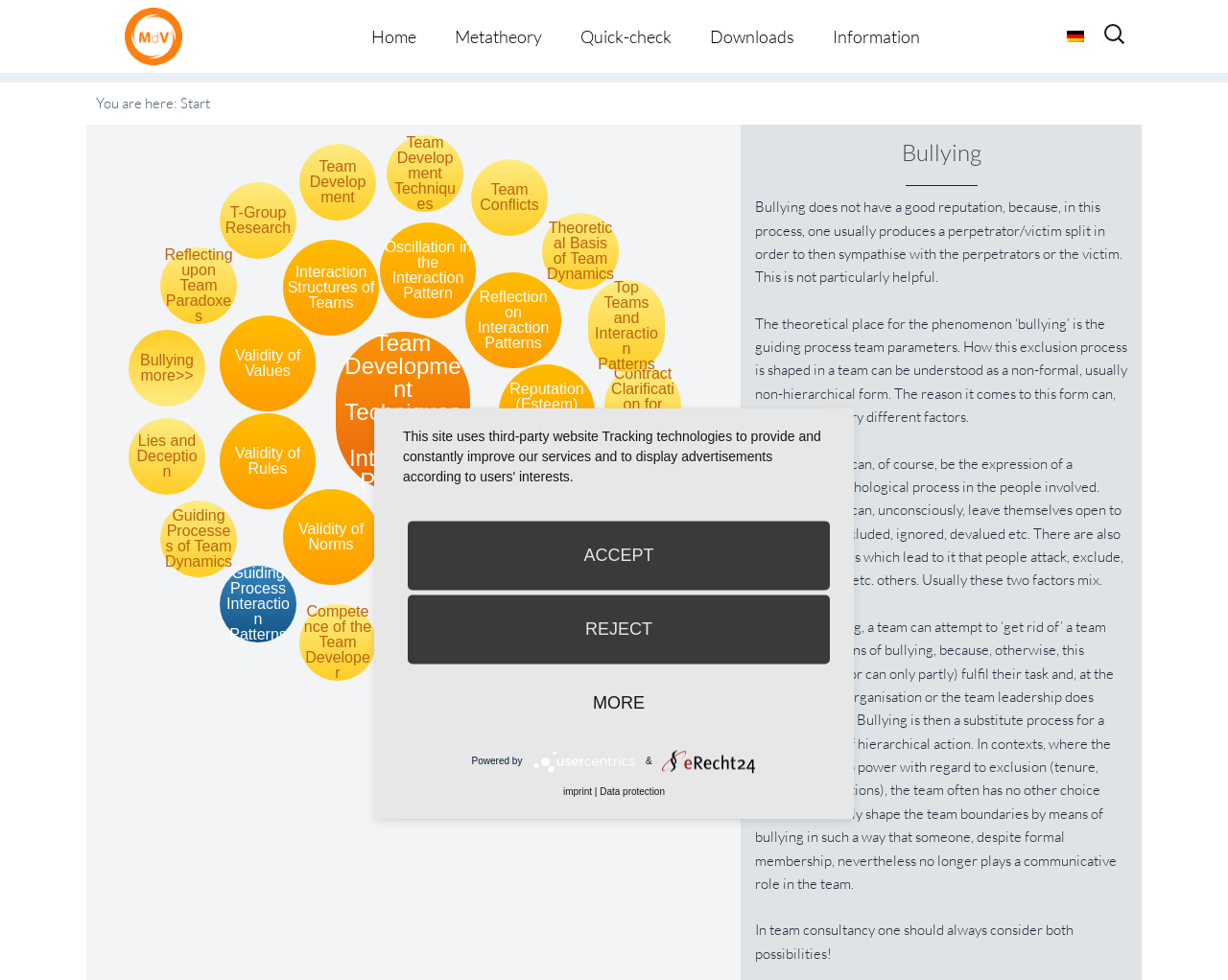What is the guiding process related to bullying?
From the details in the image, answer the question comprehensively.

The webpage states that the theoretical place for the phenomenon of bullying is the guiding process team parameters, which suggests that bullying is related to the way team members interact and define their roles and boundaries.